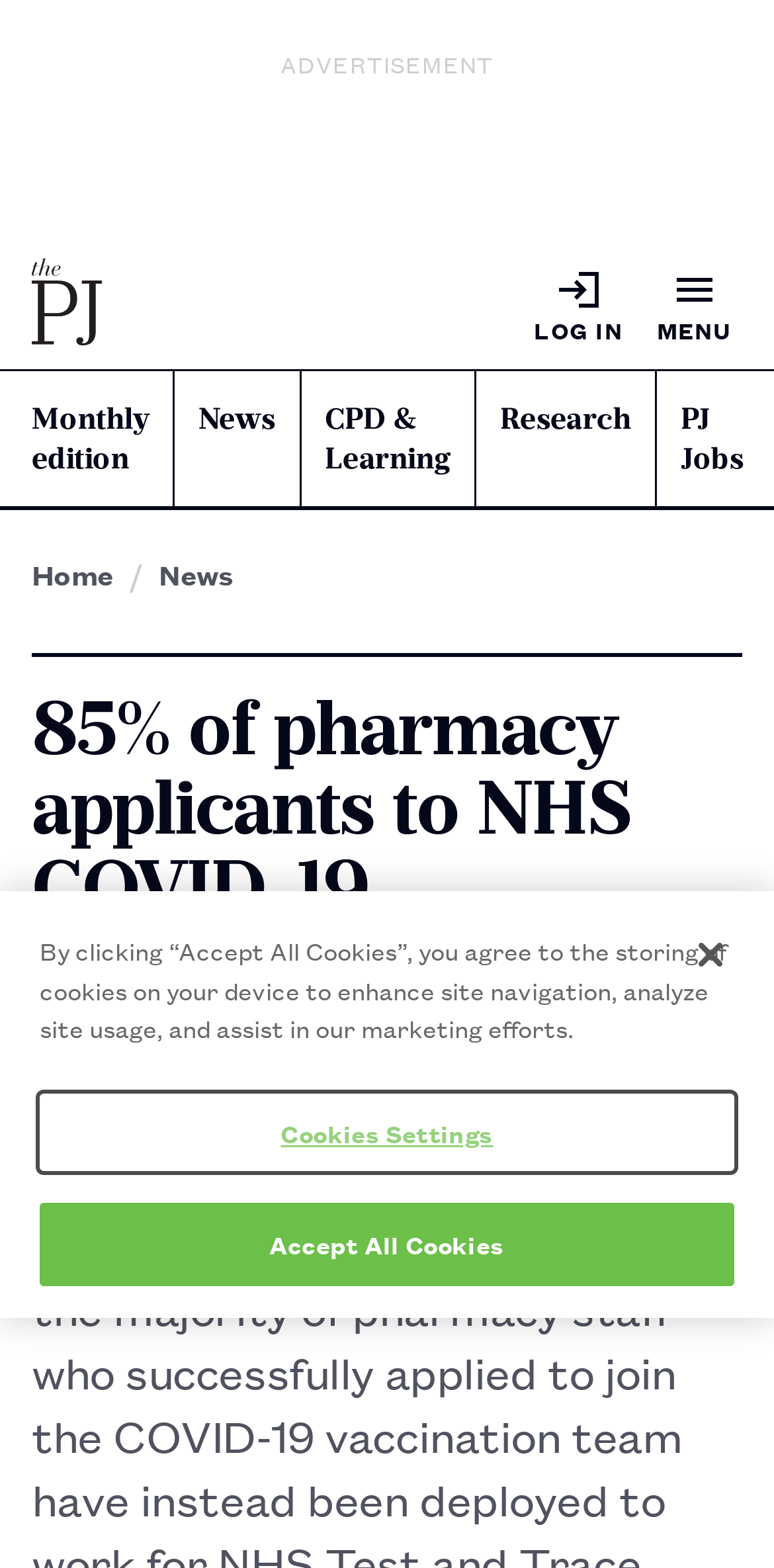Please answer the following question as detailed as possible based on the image: 
What is the purpose of the button at the top right corner?

The button at the top right corner of the webpage is used to open the primary site navigation, which is indicated by the text 'MENU'.